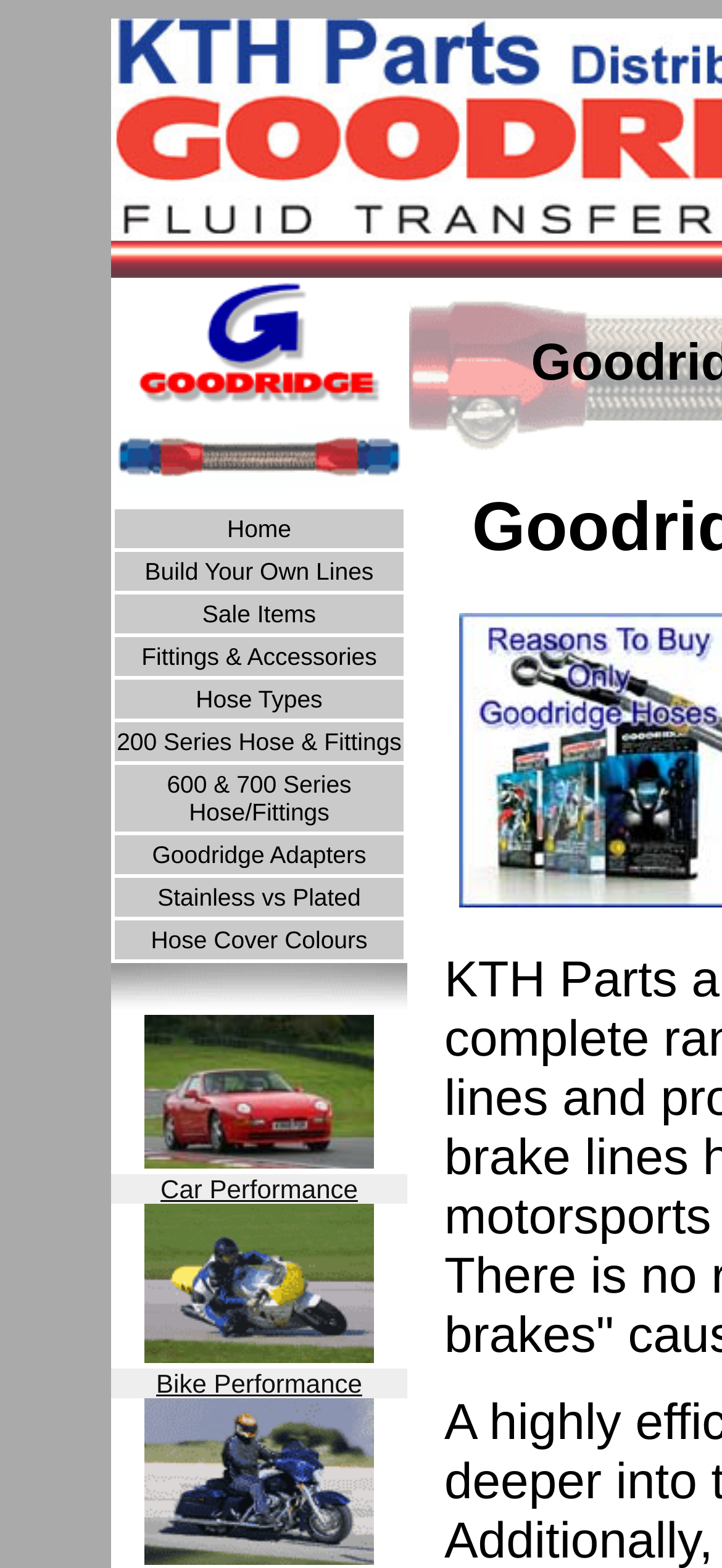What type of motorbikes are the brake lines and fittings suitable for?
Based on the image, answer the question with as much detail as possible.

The webpage features an image of brake lines and fittings for Harley Davidson motorbikes, suggesting that the website offers products that are compatible with this brand. It can be inferred that the website may also offer products suitable for other types of motorbikes.